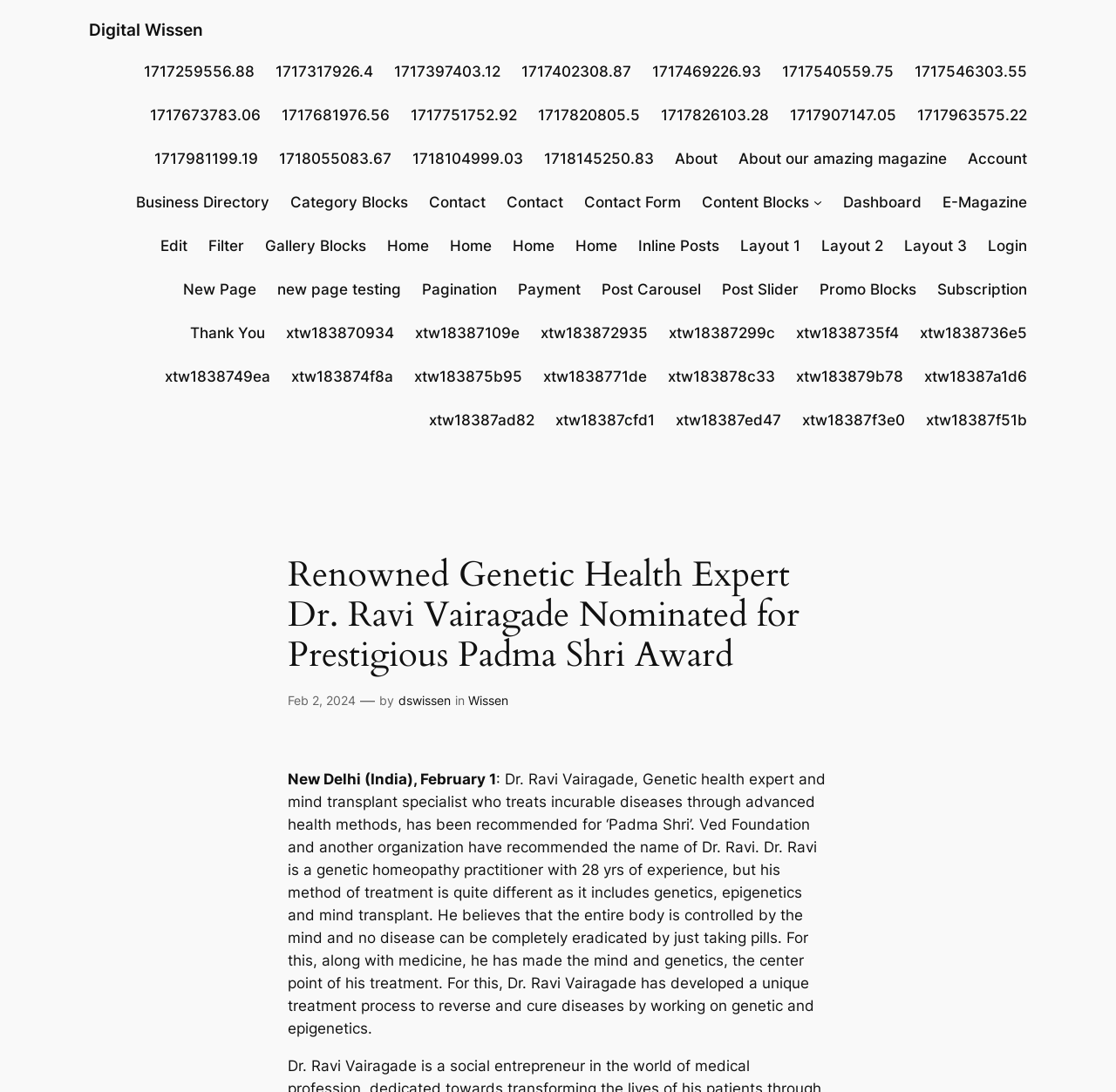Provide the bounding box coordinates of the HTML element this sentence describes: "new page testing". The bounding box coordinates consist of four float numbers between 0 and 1, i.e., [left, top, right, bottom].

[0.248, 0.255, 0.359, 0.275]